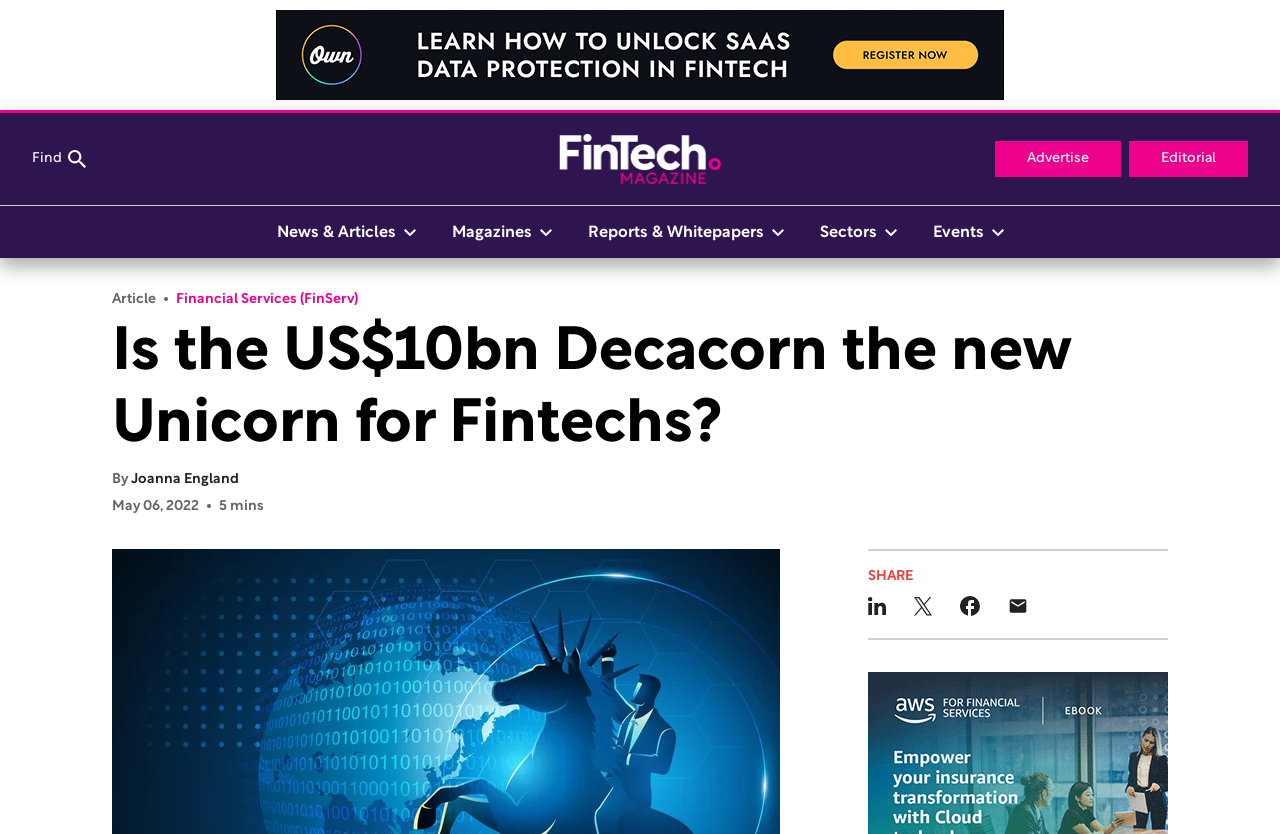Identify the bounding box coordinates for the UI element described by the following text: "Magazines". Provide the coordinates as four float numbers between 0 and 1, in the format [left, top, right, bottom].

[0.339, 0.259, 0.445, 0.297]